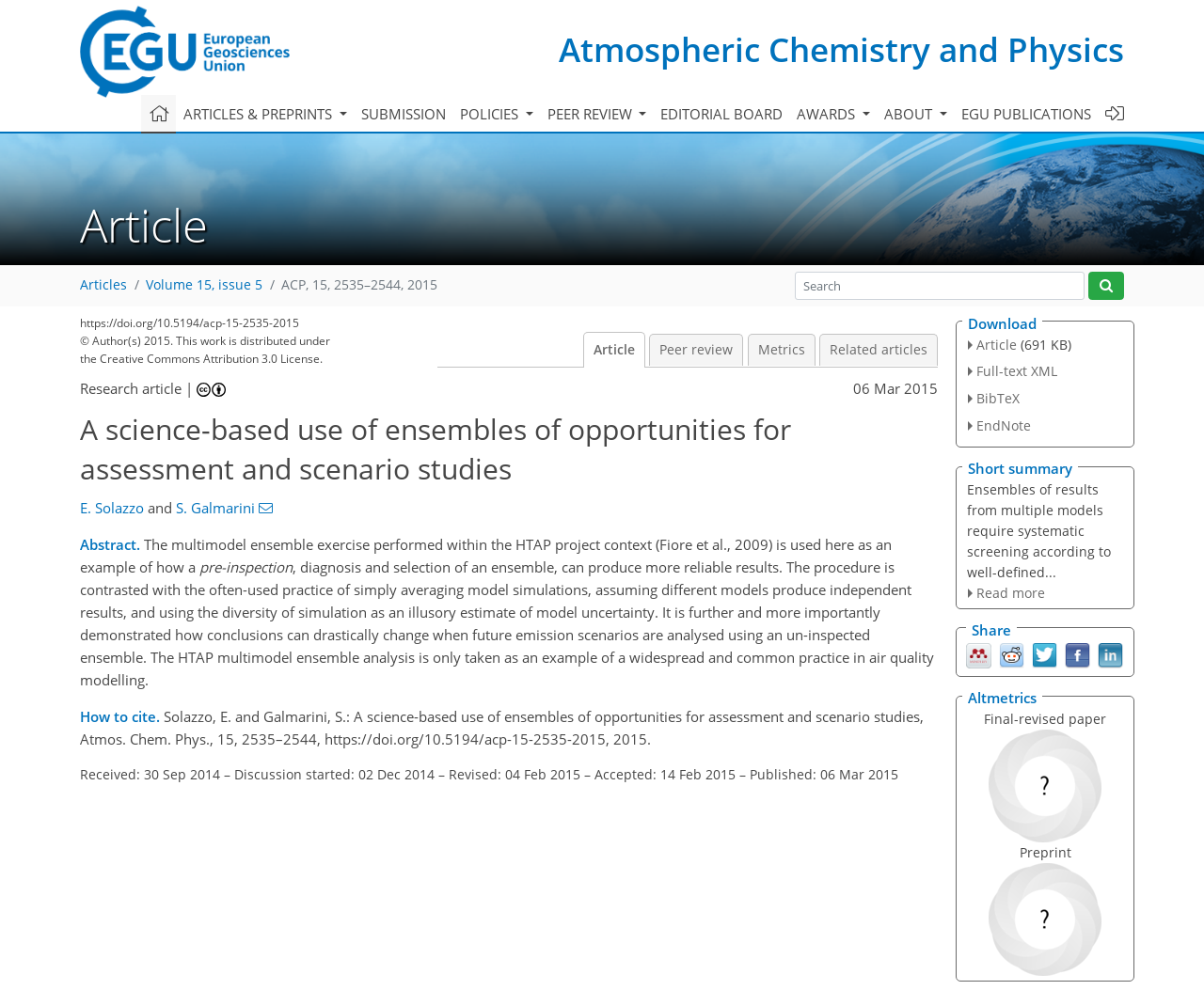Determine the bounding box coordinates of the clickable element necessary to fulfill the instruction: "Search for articles". Provide the coordinates as four float numbers within the 0 to 1 range, i.e., [left, top, right, bottom].

[0.66, 0.275, 0.901, 0.303]